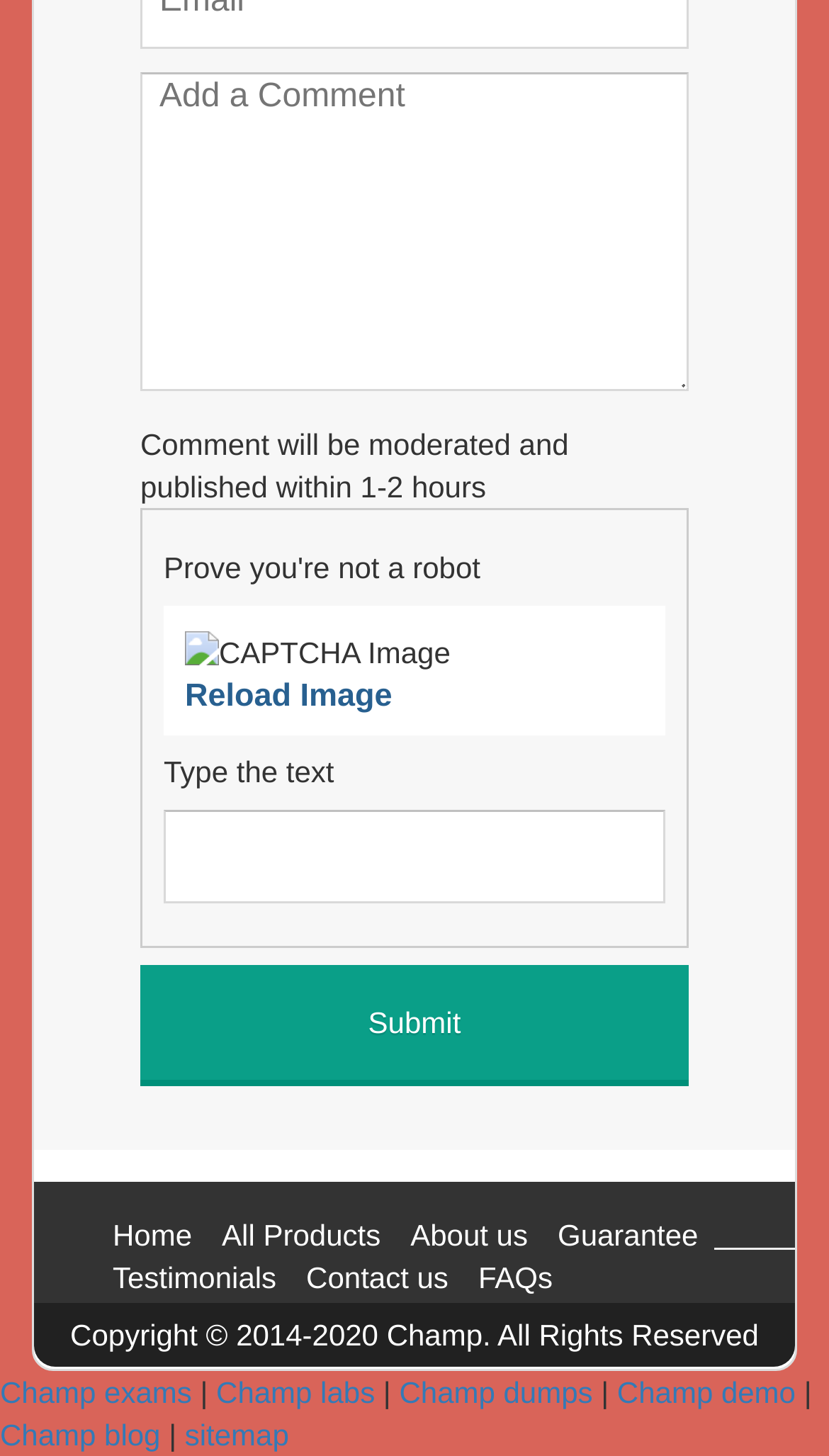What is the function of the 'Reload Image' link?
Using the image as a reference, answer with just one word or a short phrase.

Reload CAPTCHA